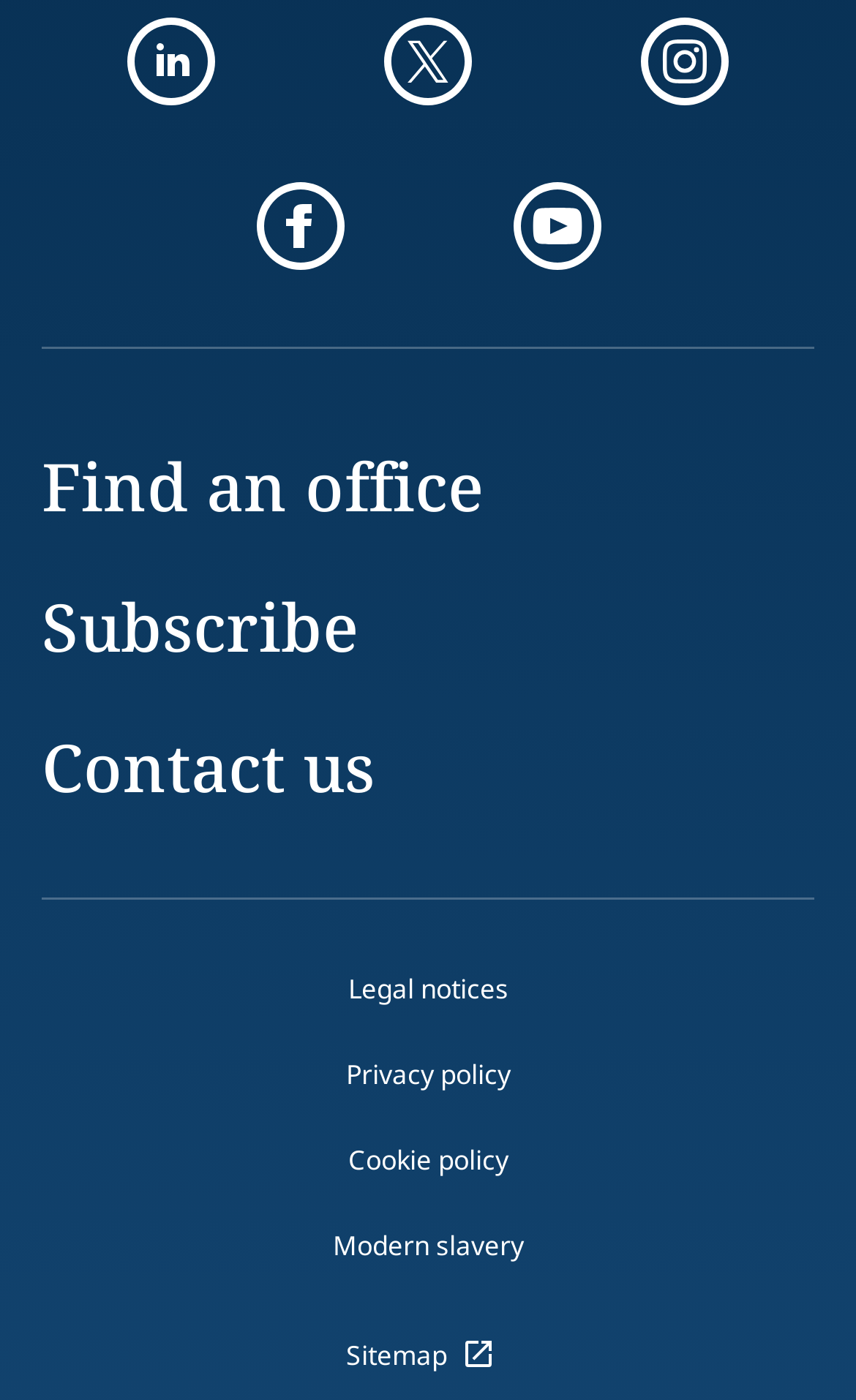Highlight the bounding box coordinates of the region I should click on to meet the following instruction: "View LinkedIn profile".

[0.149, 0.013, 0.251, 0.075]